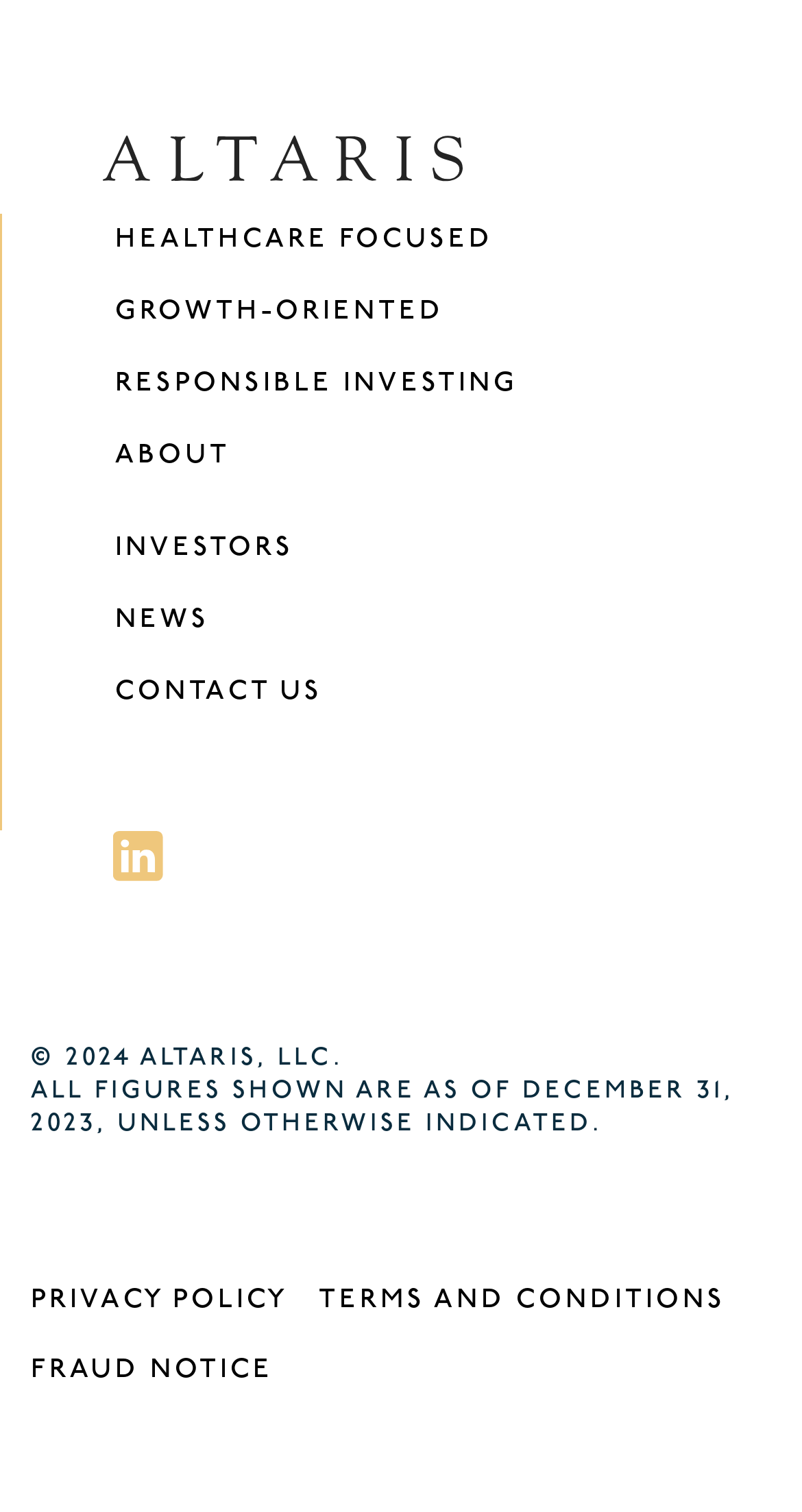Find and specify the bounding box coordinates that correspond to the clickable region for the instruction: "learn about healthcare focused".

[0.144, 0.15, 0.615, 0.167]